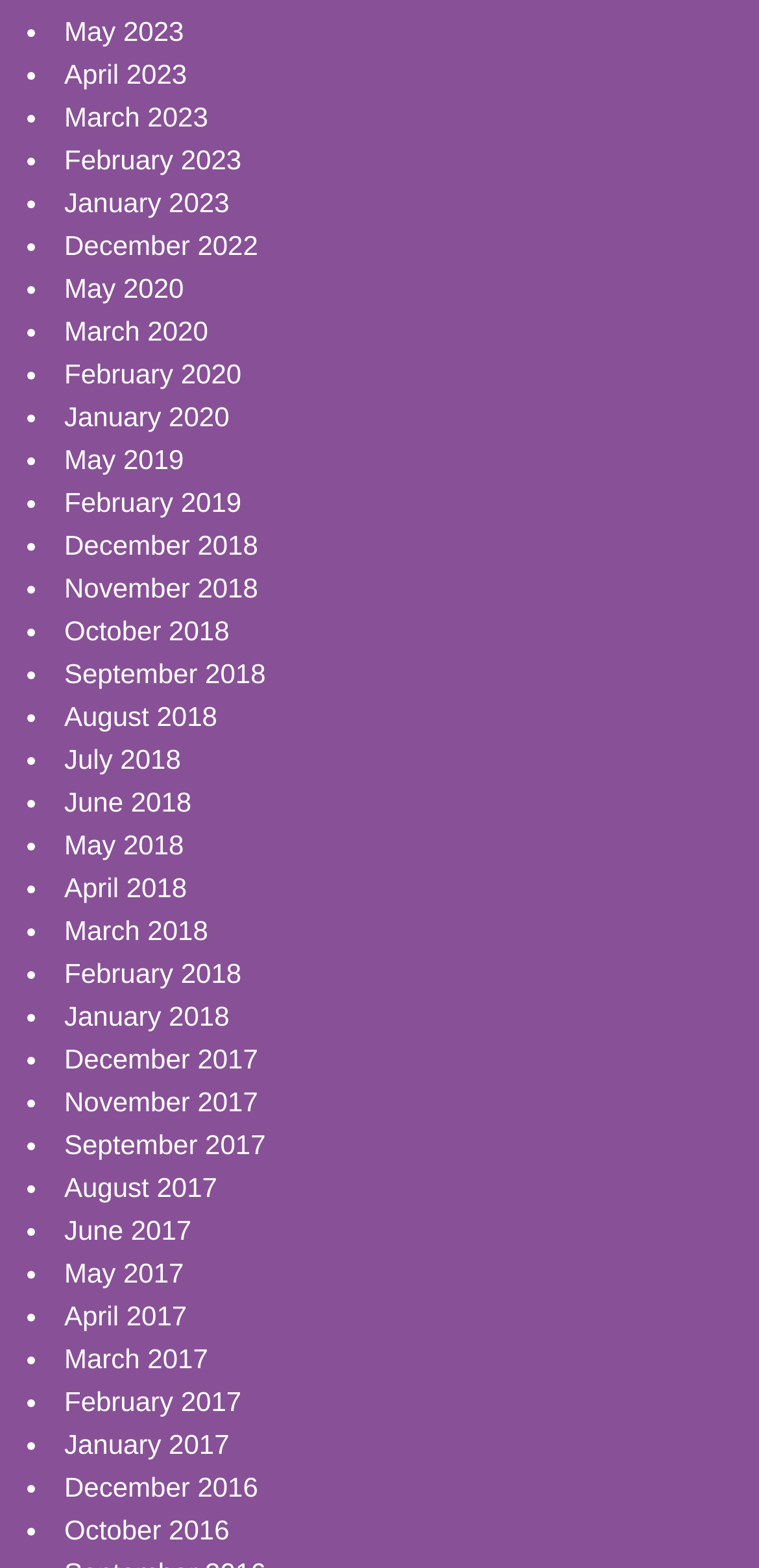Please give a succinct answer using a single word or phrase:
What is the earliest year listed?

2016